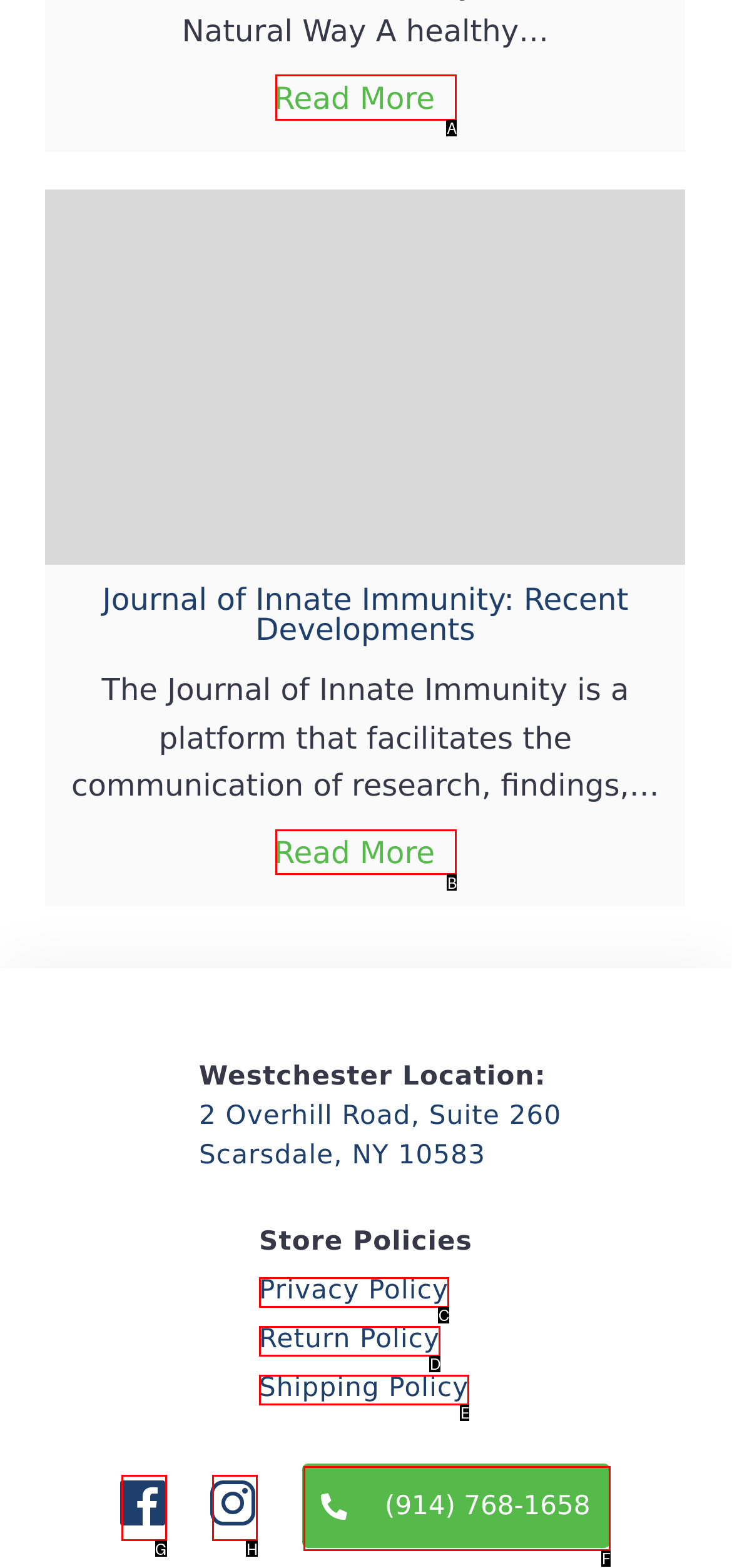Identify the HTML element you need to click to achieve the task: Call the phone number. Respond with the corresponding letter of the option.

F